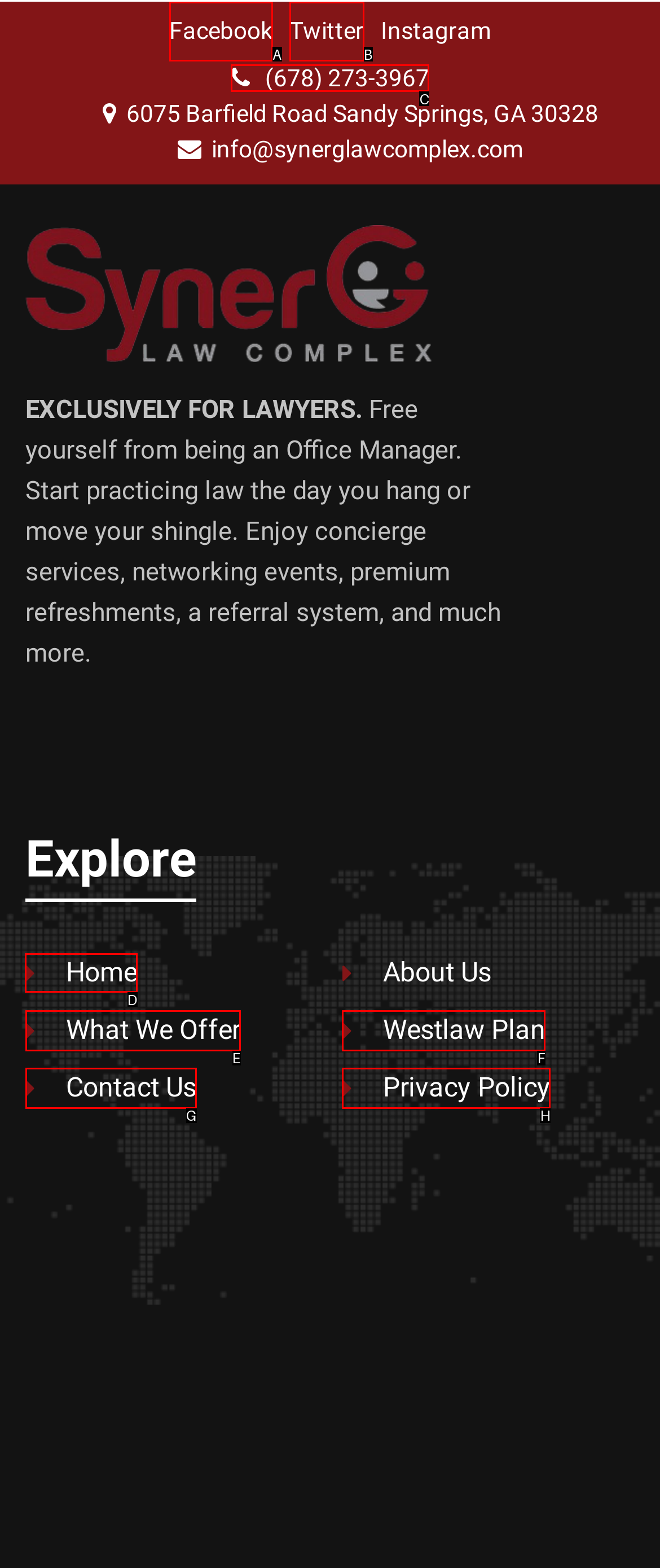Which UI element should be clicked to perform the following task: Explore Home? Answer with the corresponding letter from the choices.

D